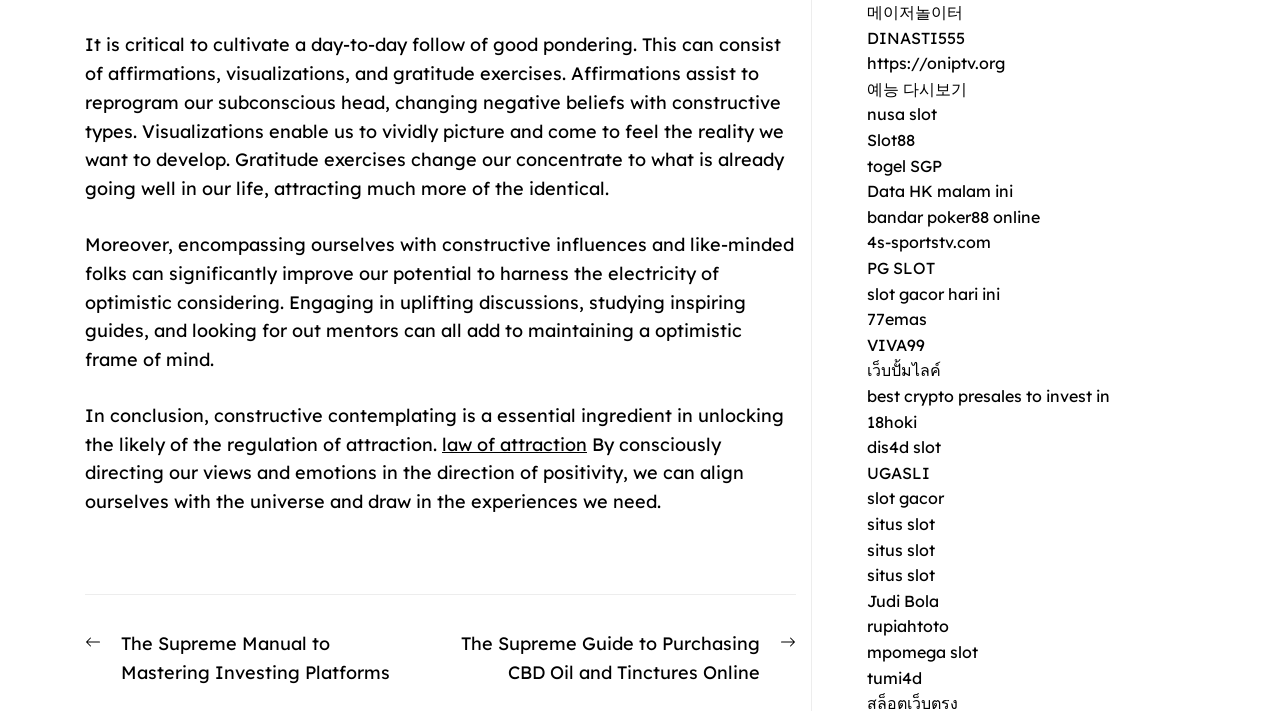Show me the bounding box coordinates of the clickable region to achieve the task as per the instruction: "Visit the 메이저놀이터 website".

[0.677, 0.003, 0.752, 0.031]